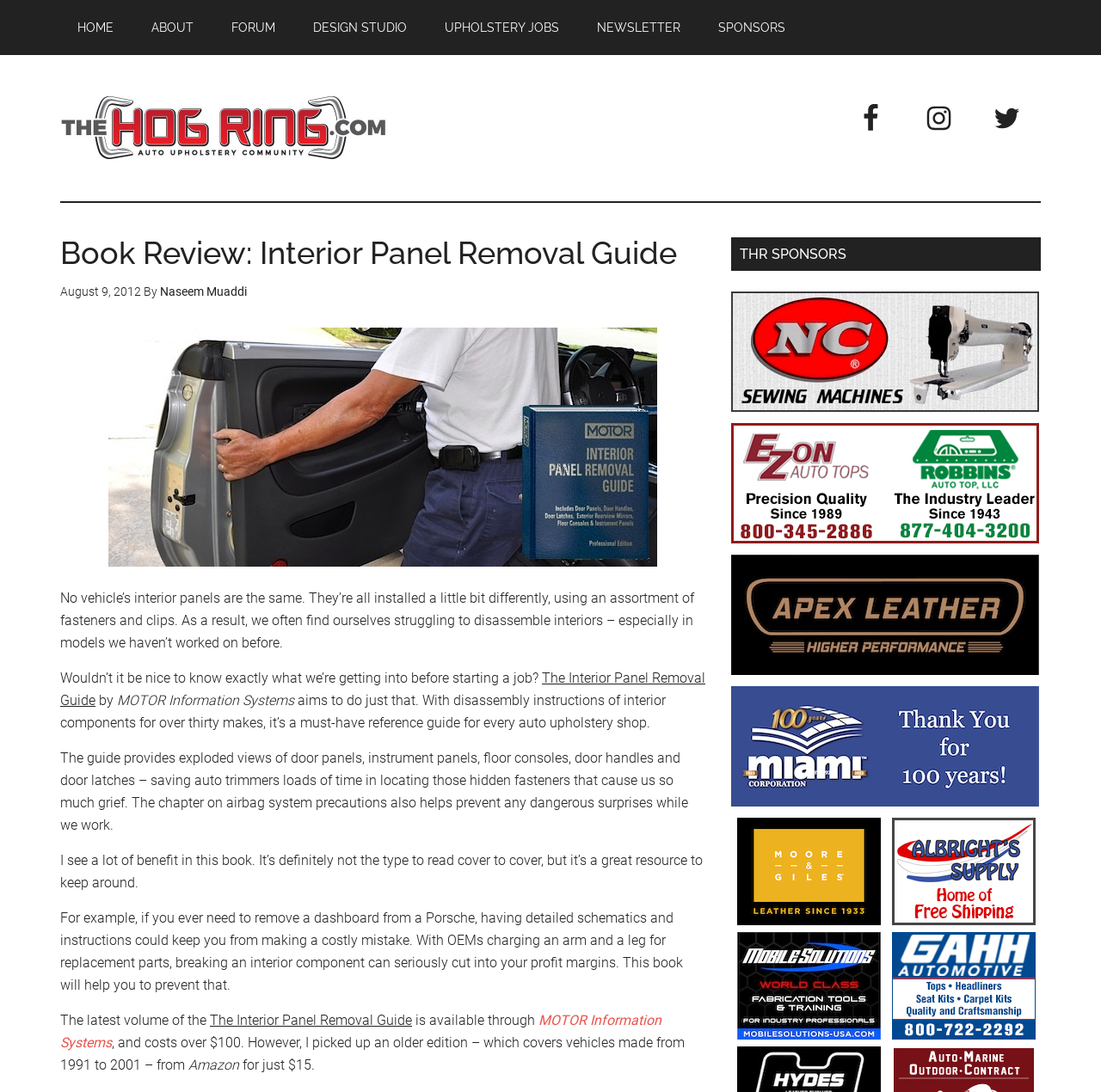Please find the bounding box coordinates of the element's region to be clicked to carry out this instruction: "Click on the 'HOME' link".

[0.055, 0.0, 0.119, 0.05]